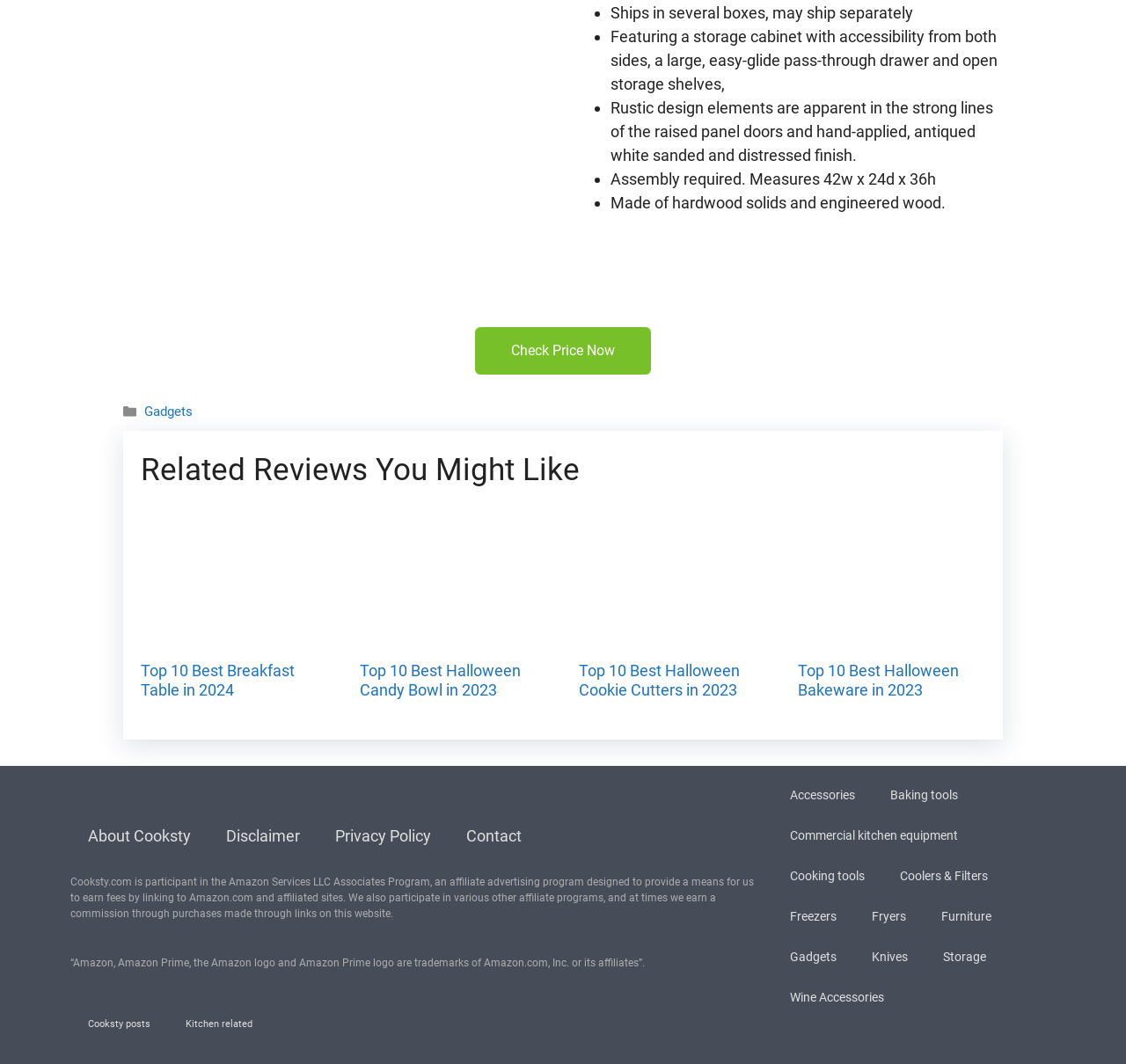Respond with a single word or phrase:
What is the name of the kitchen island product?

Homestyles Kitchen Island Amer